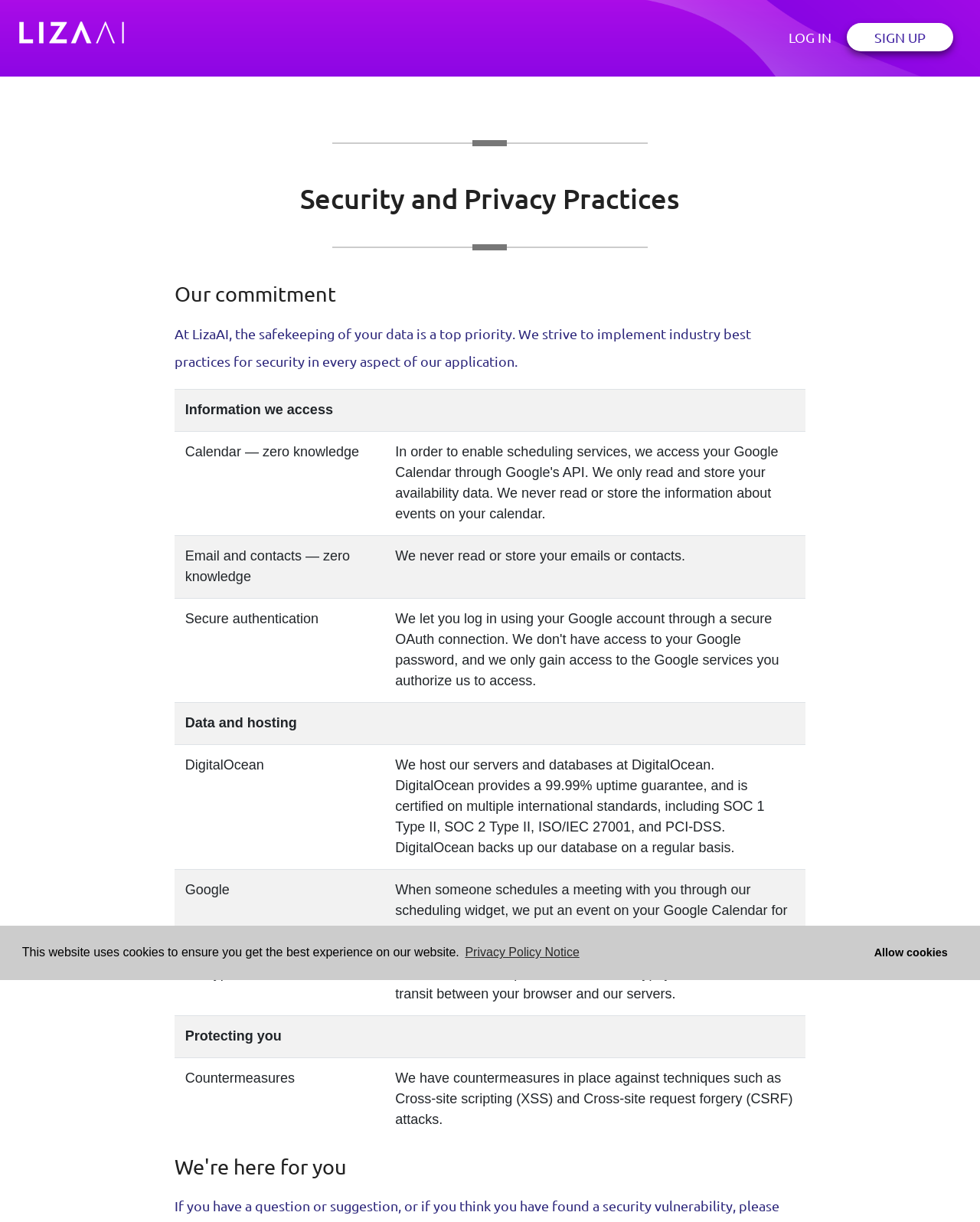Provide a thorough description of the webpage's content and layout.

The webpage is about LizaAI's security practices, with a focus on protecting user data. At the top, there is a logo and a navigation bar with "LOG IN" and "SIGN UP" links. Below the navigation bar, there is a heading "Security and Privacy Practices" followed by a subheading "Our commitment". 

The main content is organized into a table with three columns, describing the information LizaAI accesses, how they handle data and hosting, and measures to protect users. The table has several rows, each describing a specific aspect of their security practices, such as accessing Google Calendar and email, secure authentication, hosting on DigitalOcean, and encryption. 

There is also a section titled "We're here for you" at the bottom of the page. Above the main content, there is a cookie consent dialog with a "learn more about cookies" button and an "allow cookies" button.